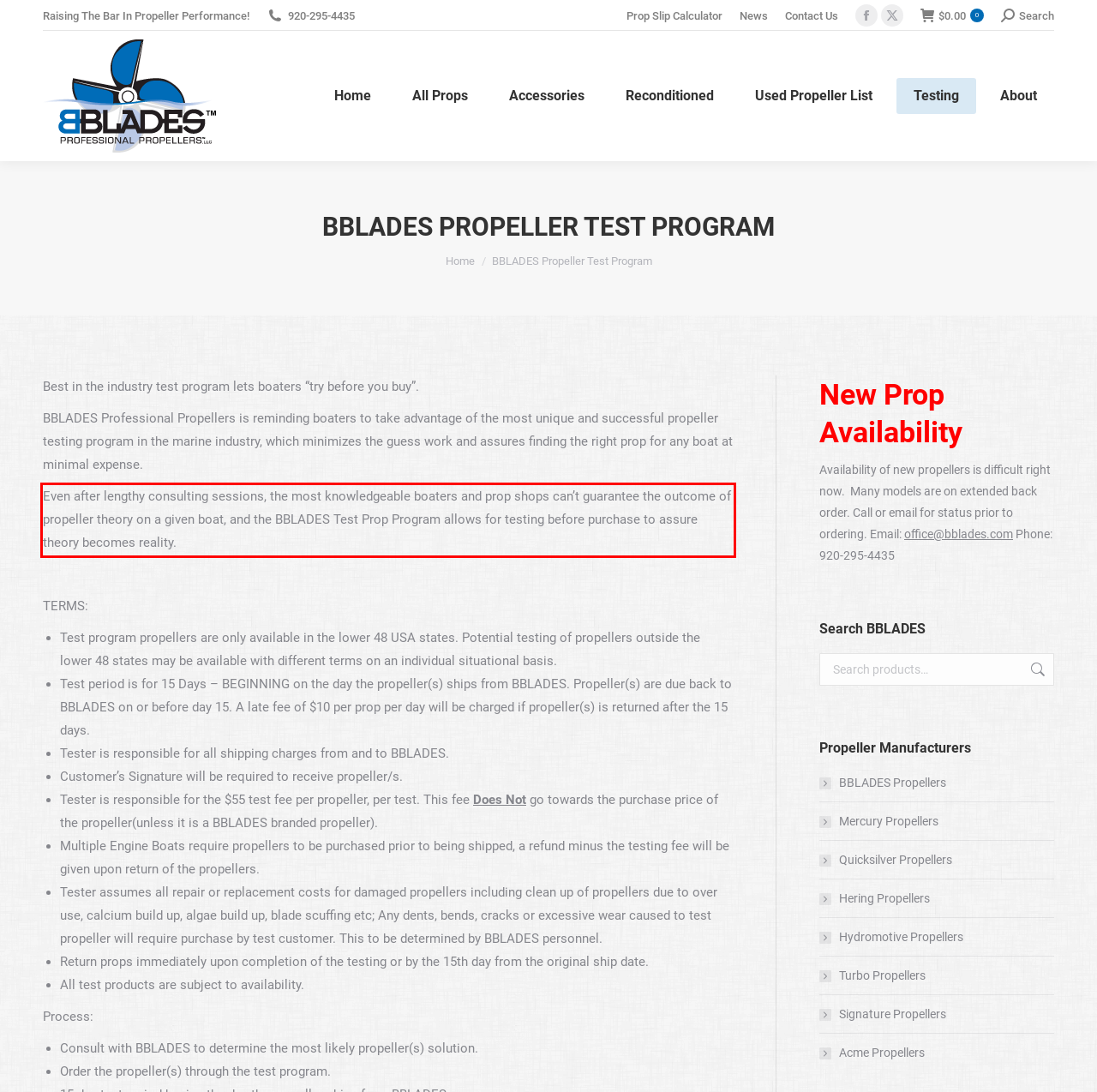View the screenshot of the webpage and identify the UI element surrounded by a red bounding box. Extract the text contained within this red bounding box.

Even after lengthy consulting sessions, the most knowledgeable boaters and prop shops can’t guarantee the outcome of propeller theory on a given boat, and the BBLADES Test Prop Program allows for testing before purchase to assure theory becomes reality.